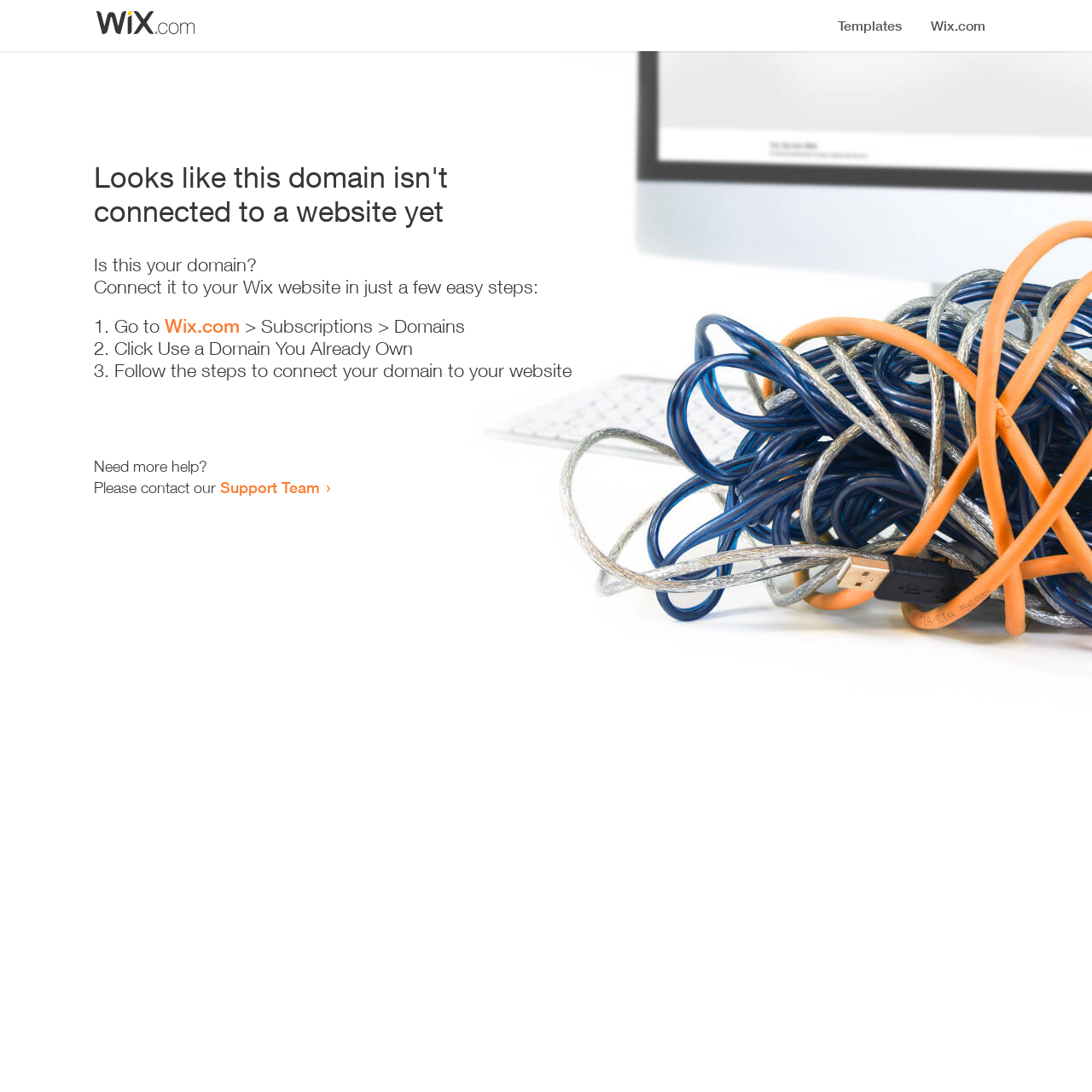Mark the bounding box of the element that matches the following description: "Support Team".

[0.202, 0.438, 0.293, 0.455]